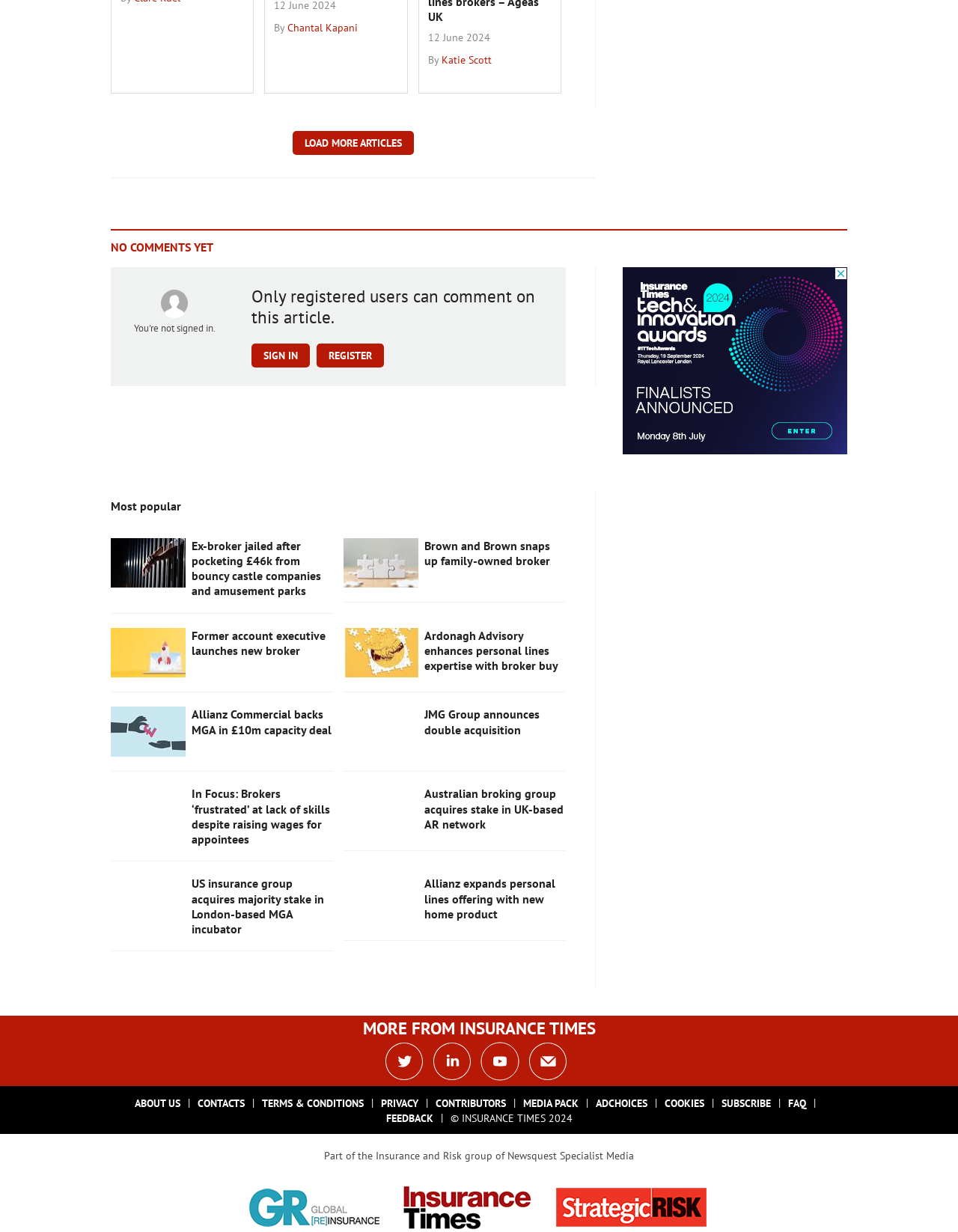What is required to comment on this article?
Using the image as a reference, deliver a detailed and thorough answer to the question.

According to the text, 'Only registered users can comment on this article.' This implies that users must register or sign in to comment on the article.